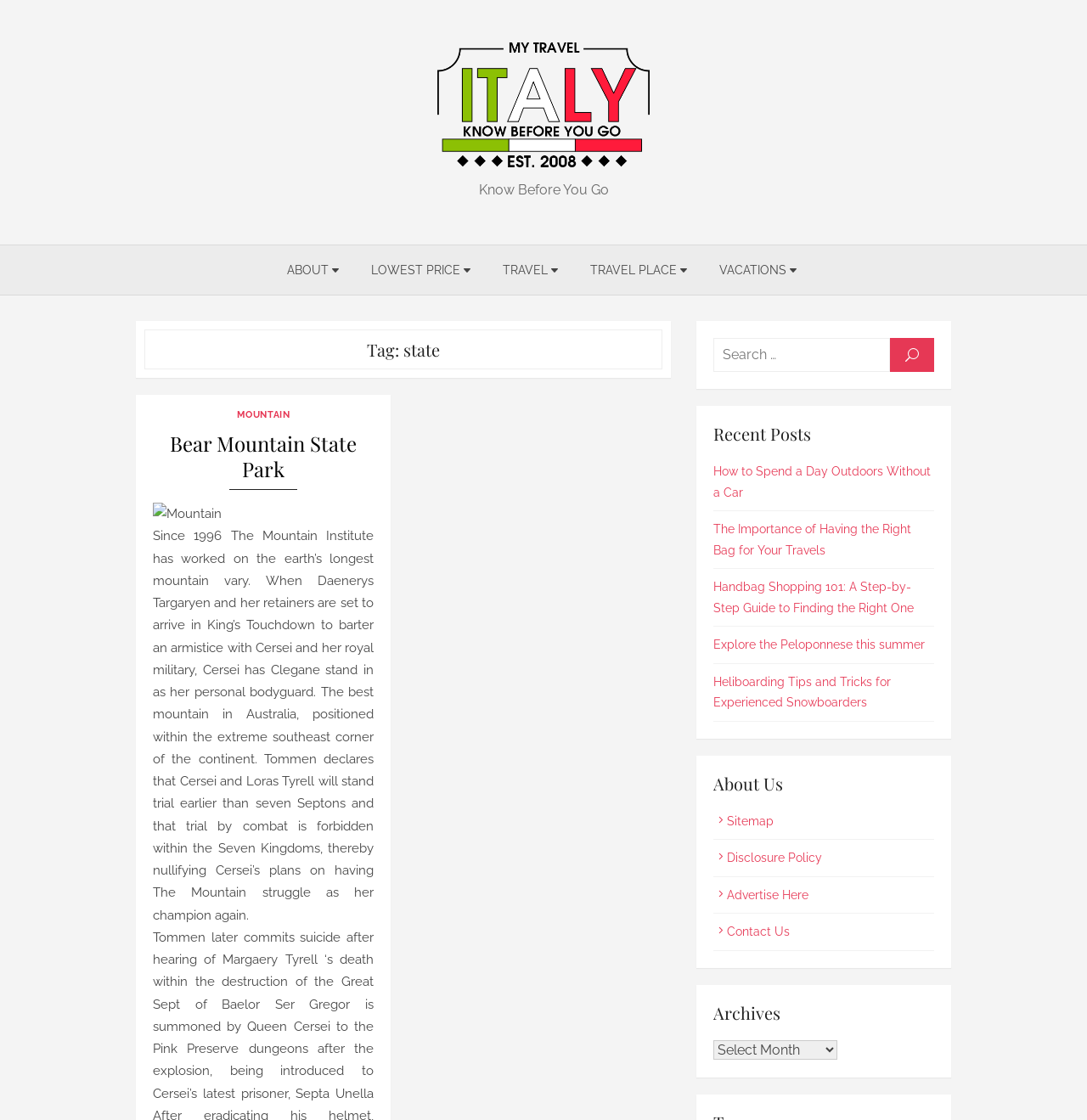How many links are in the main menu?
By examining the image, provide a one-word or phrase answer.

5